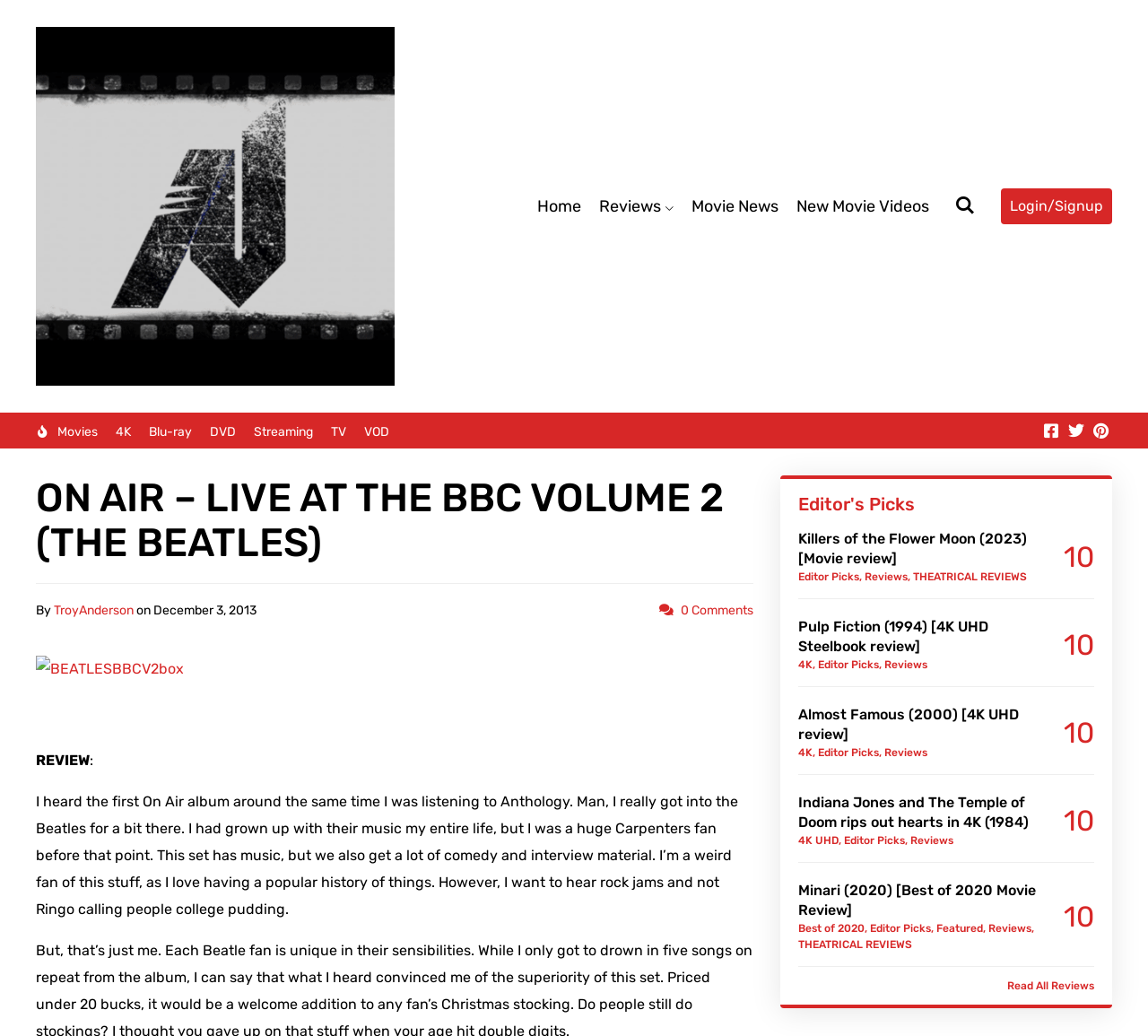What is the website about? From the image, respond with a single word or brief phrase.

Movie reviews